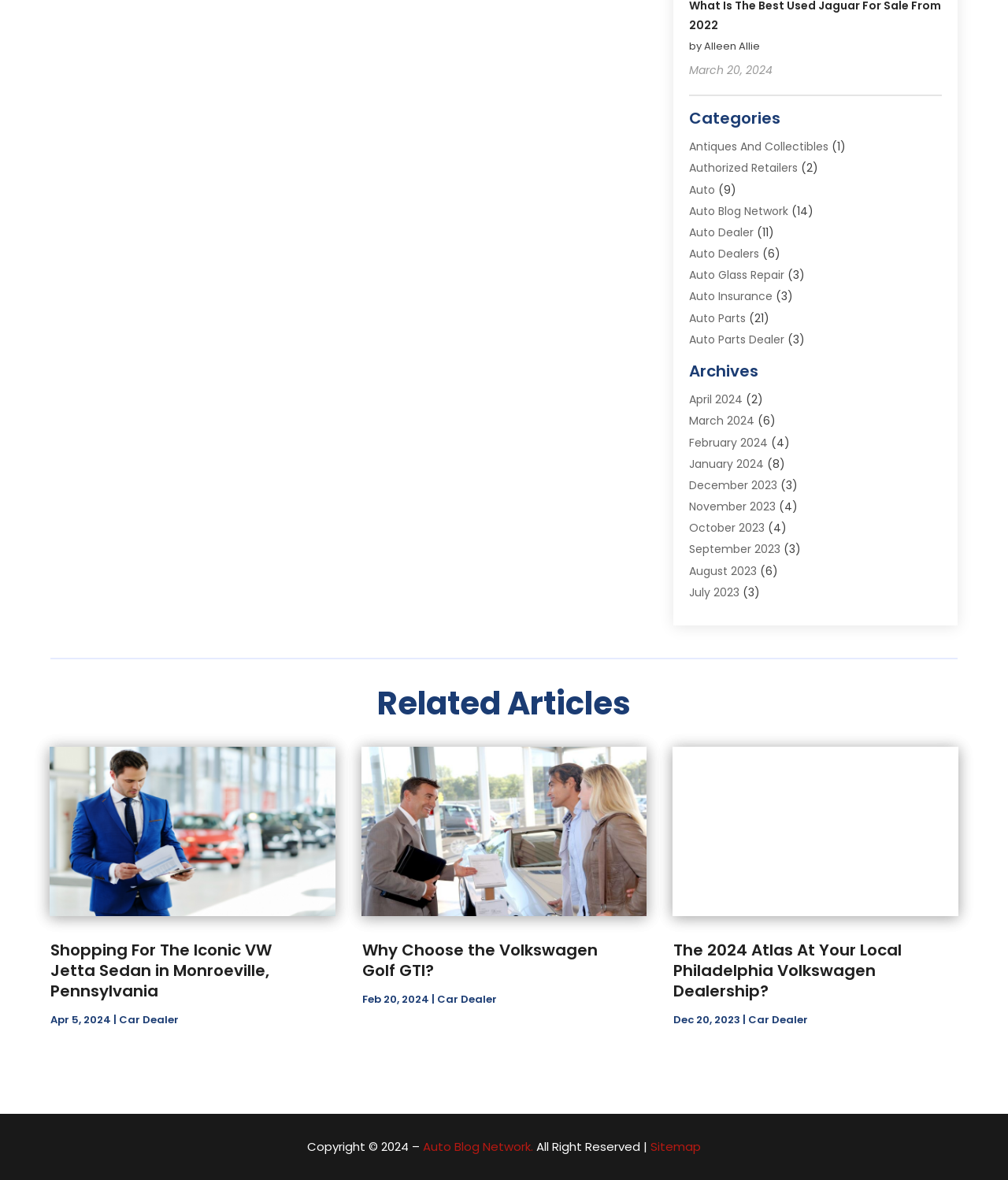Using the given element description, provide the bounding box coordinates (top-left x, top-left y, bottom-right x, bottom-right y) for the corresponding UI element in the screenshot: alt="Logo"

None